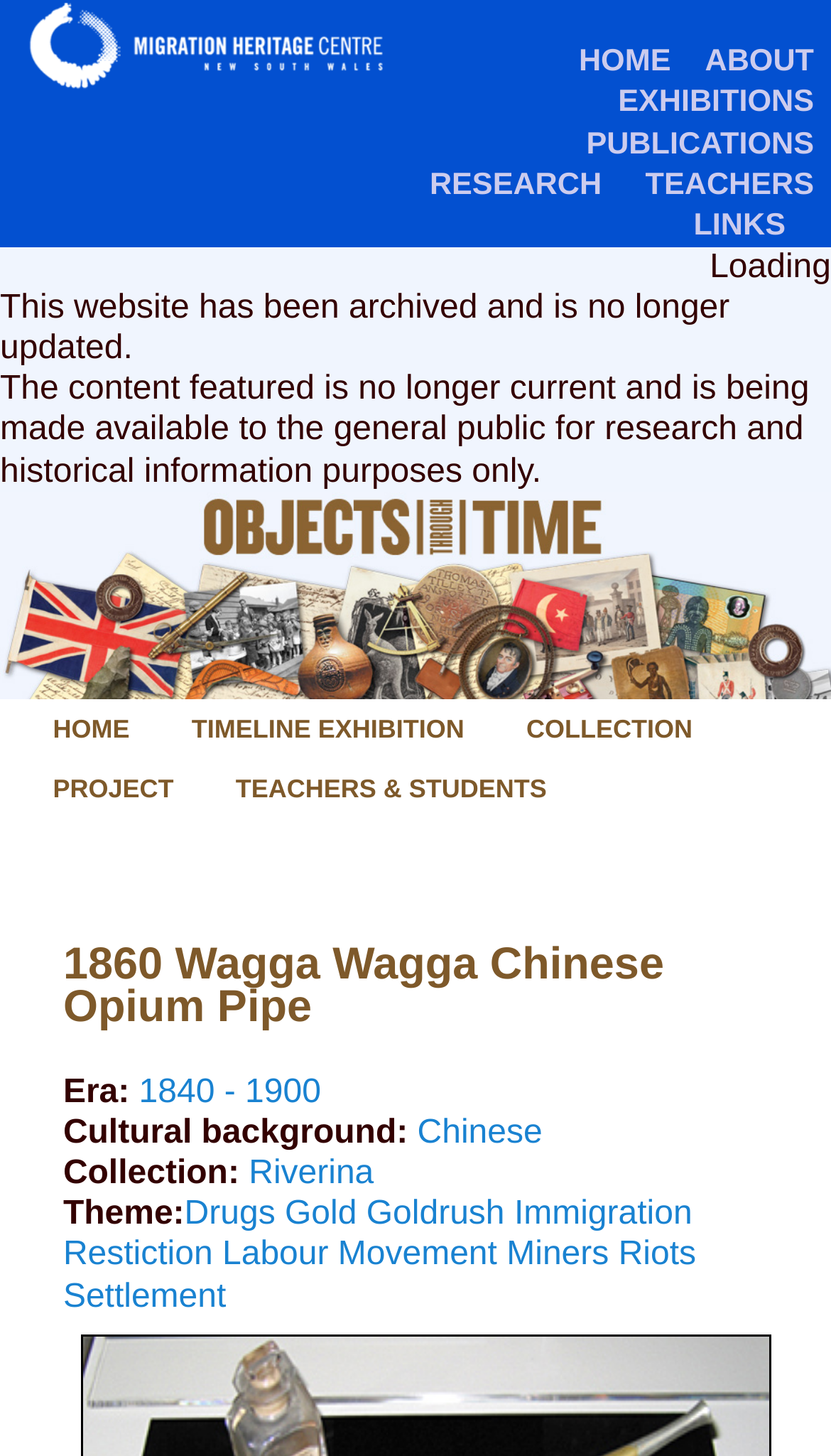Determine the bounding box coordinates for the clickable element required to fulfill the instruction: "go to NSW Migration Heritage Centre Homepage". Provide the coordinates as four float numbers between 0 and 1, i.e., [left, top, right, bottom].

[0.0, 0.045, 0.503, 0.068]